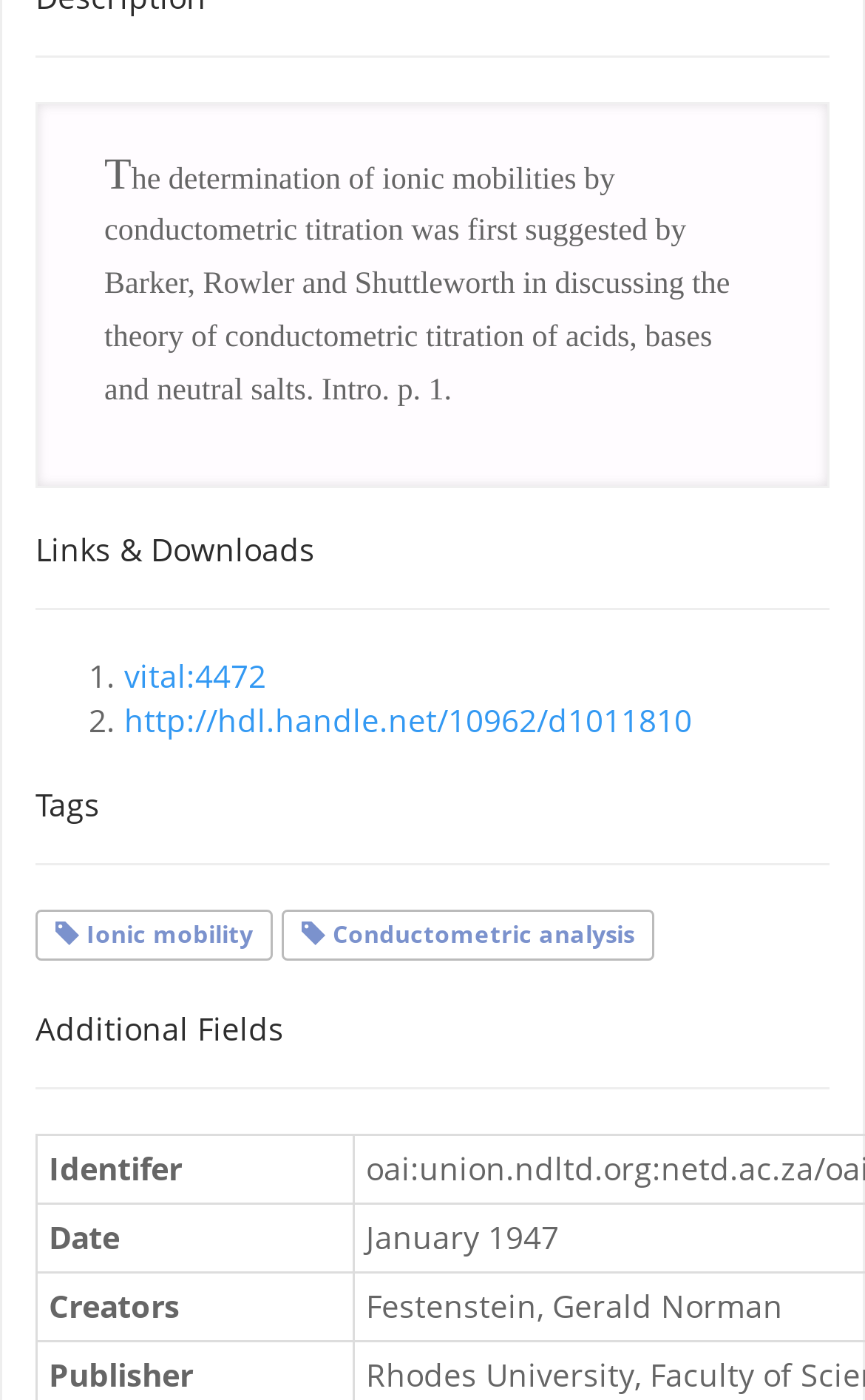Using the given description, provide the bounding box coordinates formatted as (top-left x, top-left y, bottom-right x, bottom-right y), with all values being floating point numbers between 0 and 1. Description: http://hdl.handle.net/10962/d1011810

[0.144, 0.499, 0.8, 0.529]